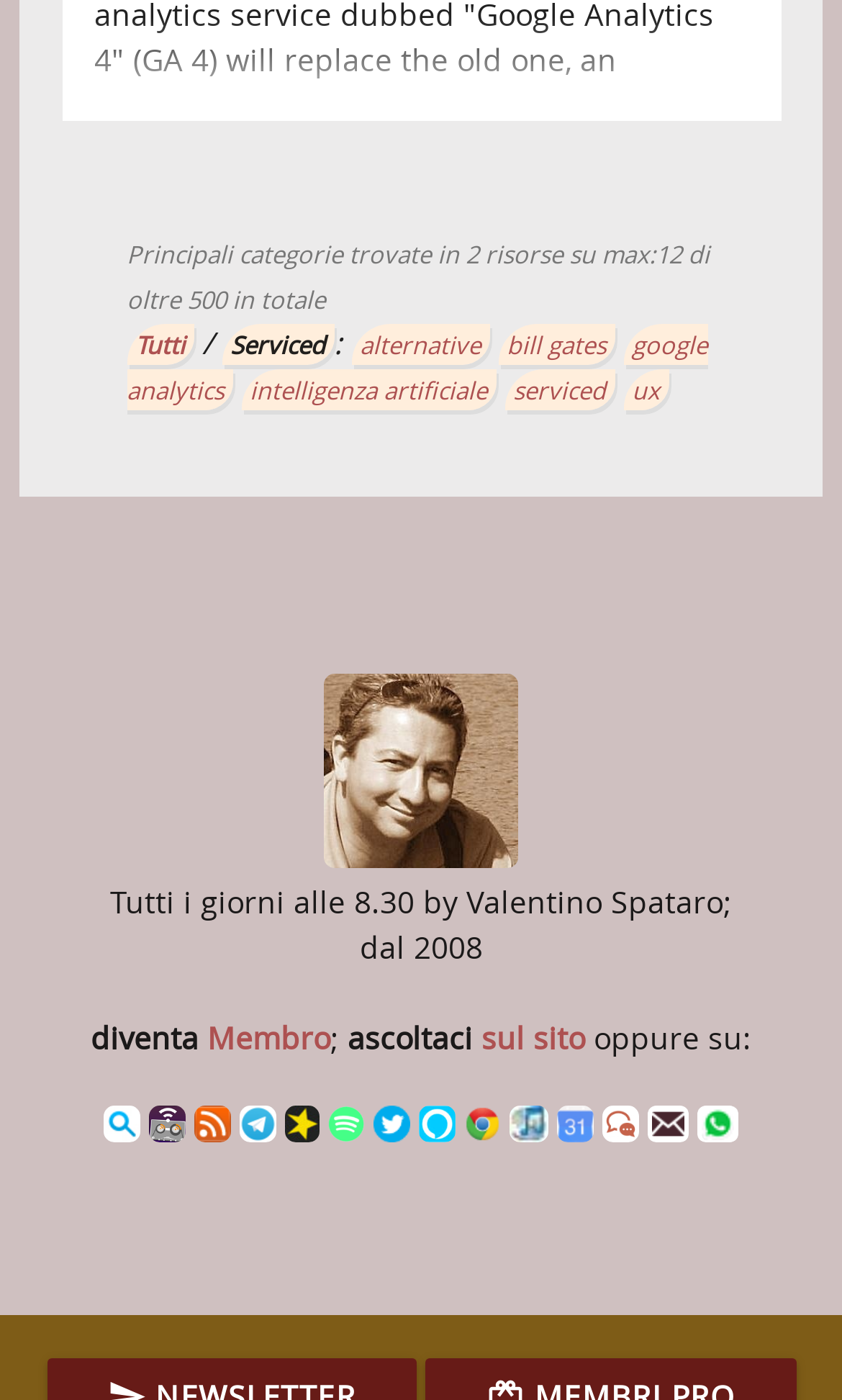What is the frequency of the podcast?
Refer to the image and give a detailed answer to the query.

The frequency of the podcast can be inferred from the text 'Tutti i giorni alle 8.30' on the webpage, indicating that the podcast is released every day at 8:30.